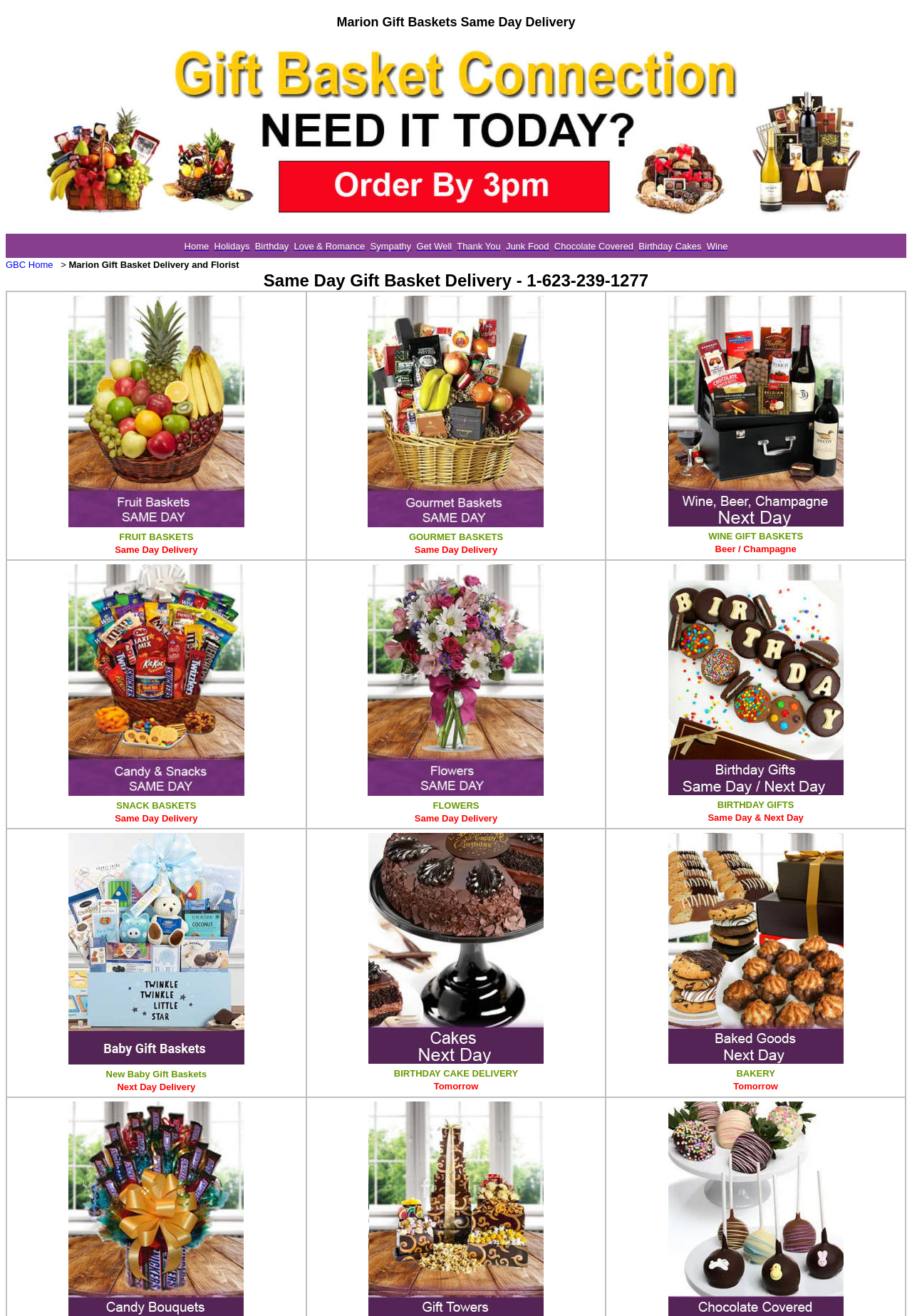Please specify the bounding box coordinates of the region to click in order to perform the following instruction: "Go to Home".

[0.202, 0.183, 0.229, 0.191]